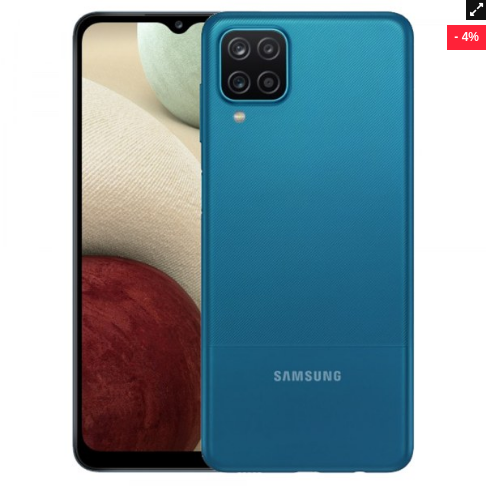Analyze the image and deliver a detailed answer to the question: What is the shape of the notch on the front of the phone?

The caption describes the front of the phone as having a 'waterdrop notch housing the front camera', which indicates that the notch is shaped like a waterdrop.